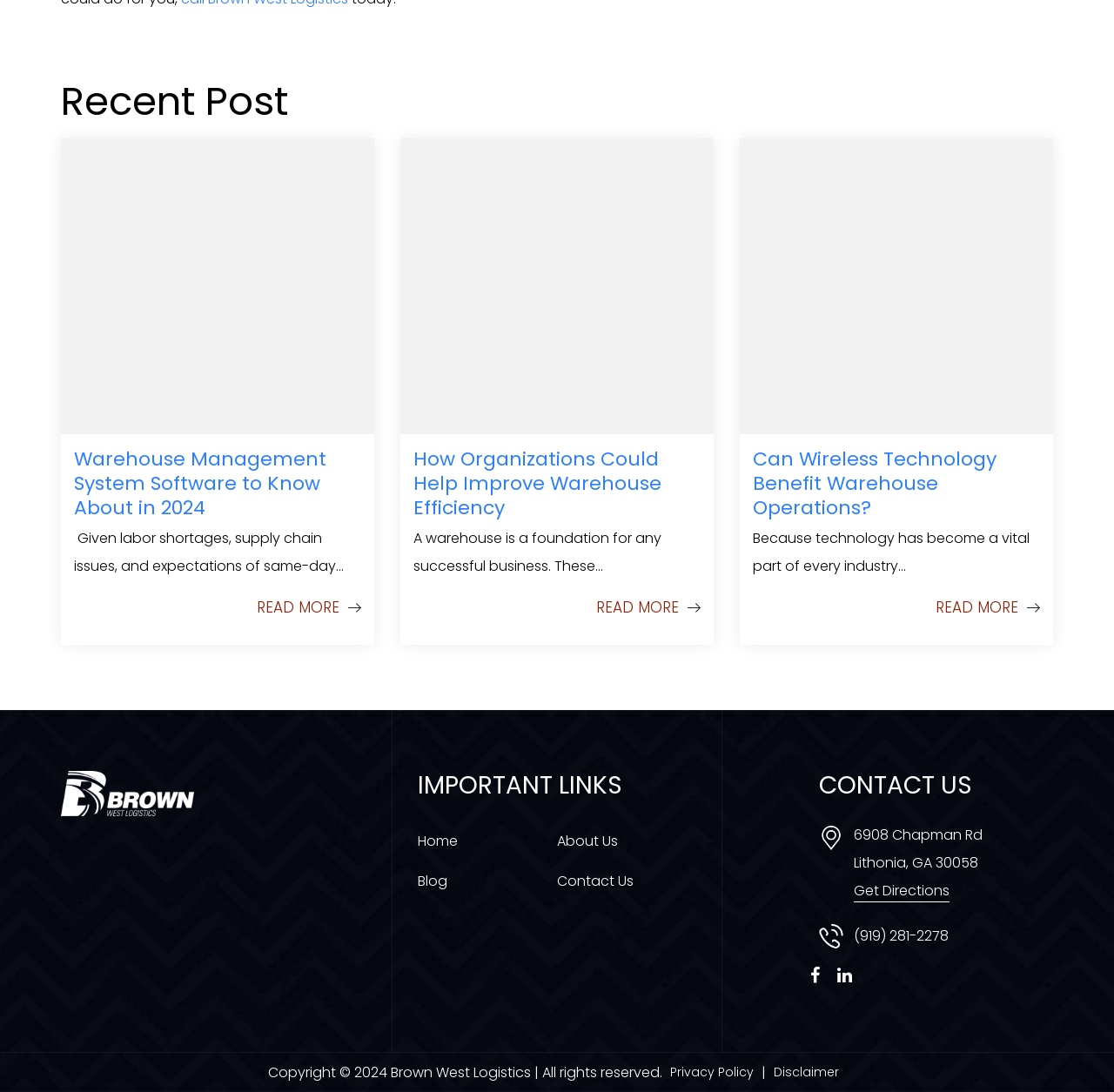Show me the bounding box coordinates of the clickable region to achieve the task as per the instruction: "Call (919) 281-2278".

[0.735, 0.844, 0.852, 0.87]